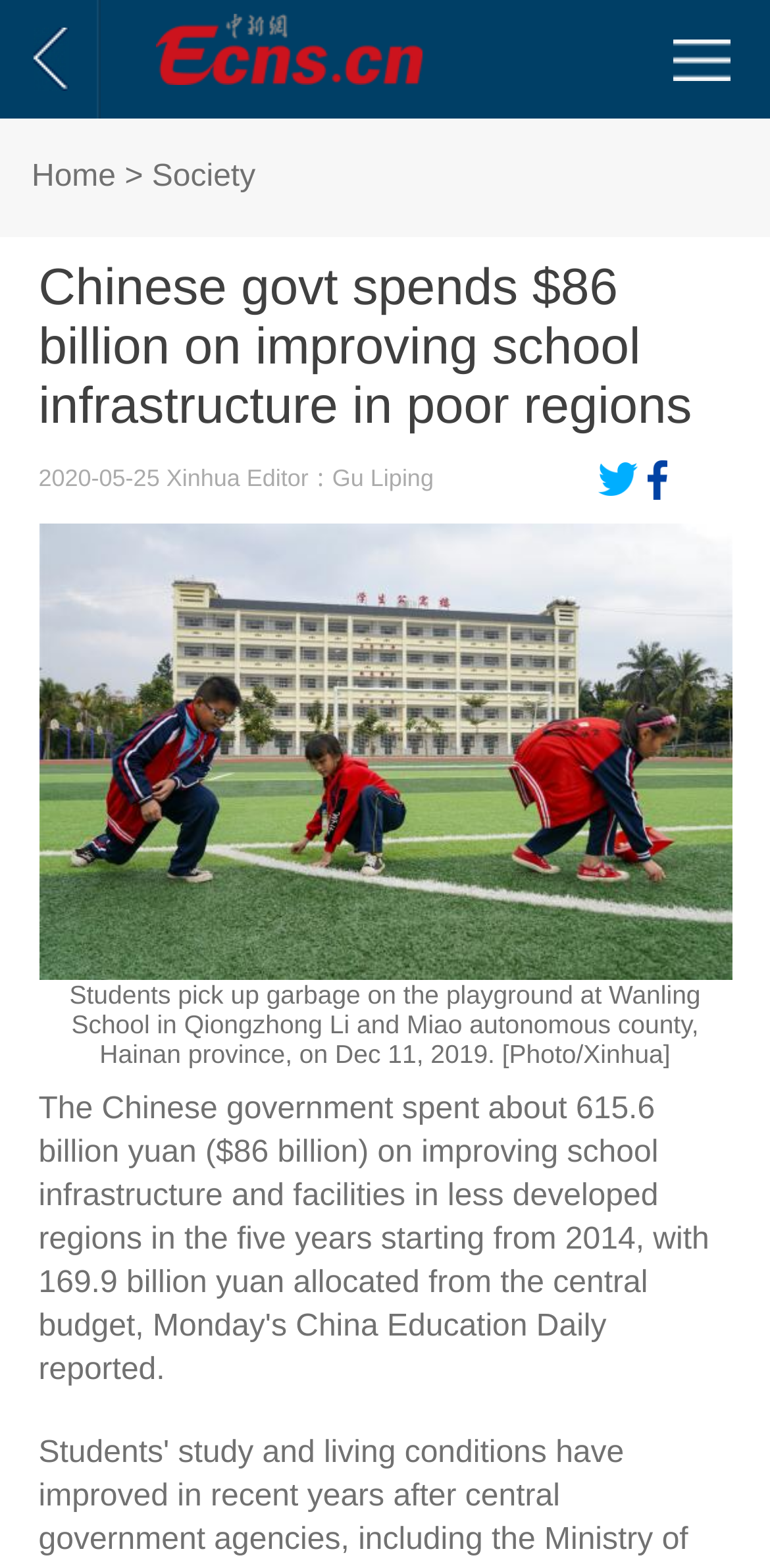What is the name of the school in the image?
Look at the screenshot and respond with a single word or phrase.

Wanling School